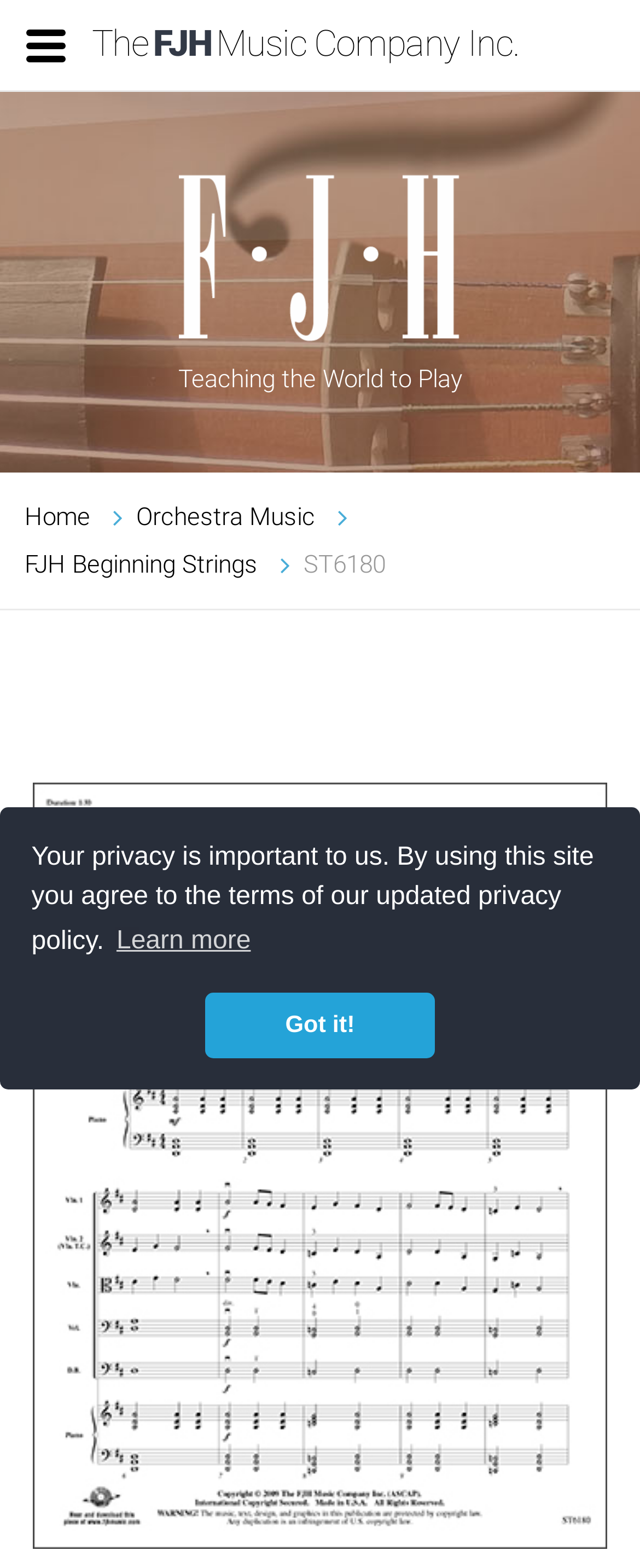Can you find the bounding box coordinates for the element that needs to be clicked to execute this instruction: "go to home page"? The coordinates should be given as four float numbers between 0 and 1, i.e., [left, top, right, bottom].

[0.038, 0.317, 0.141, 0.342]